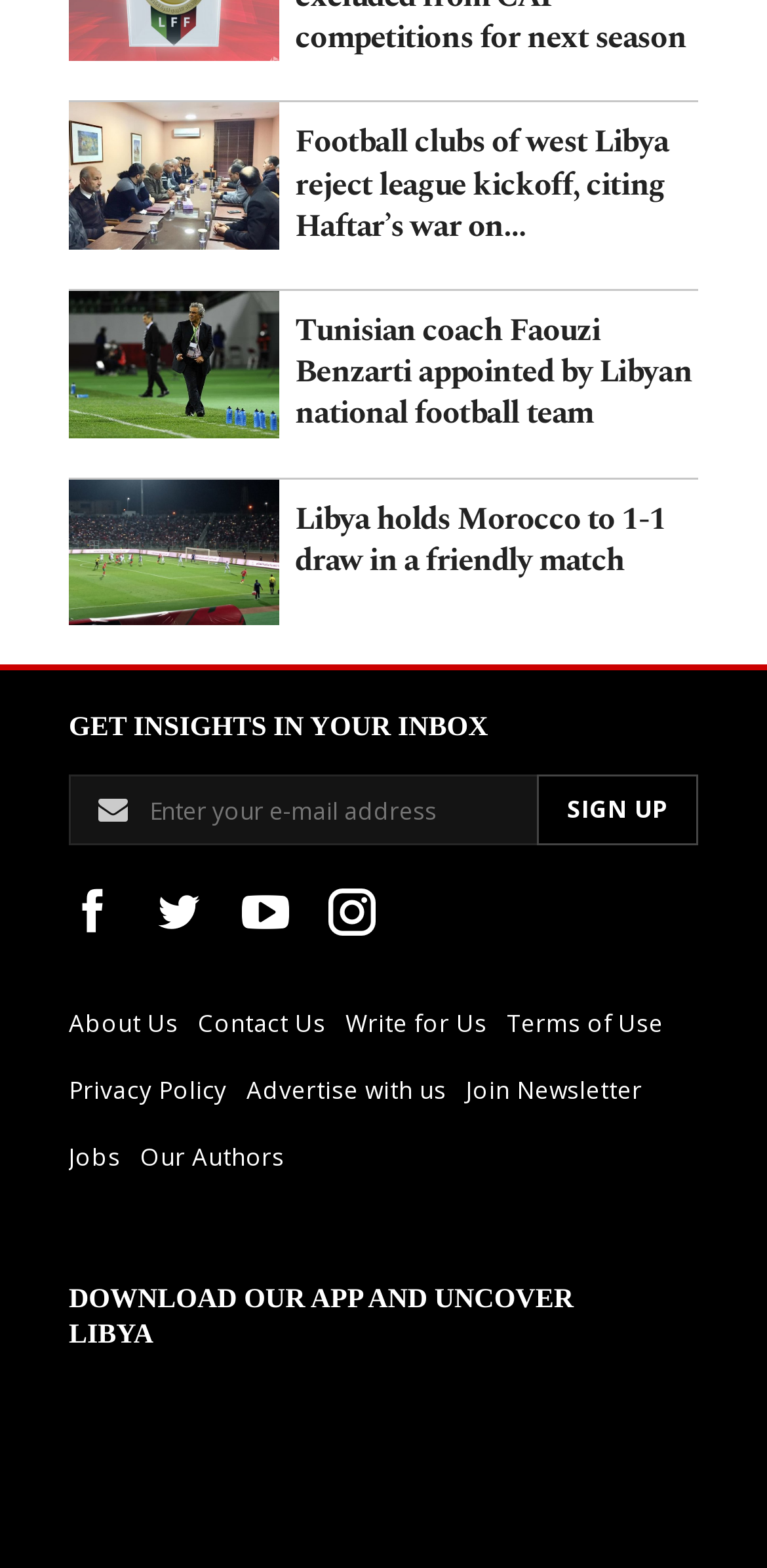Bounding box coordinates are given in the format (top-left x, top-left y, bottom-right x, bottom-right y). All values should be floating point numbers between 0 and 1. Provide the bounding box coordinate for the UI element described as: title="Instant Neighbour"

None